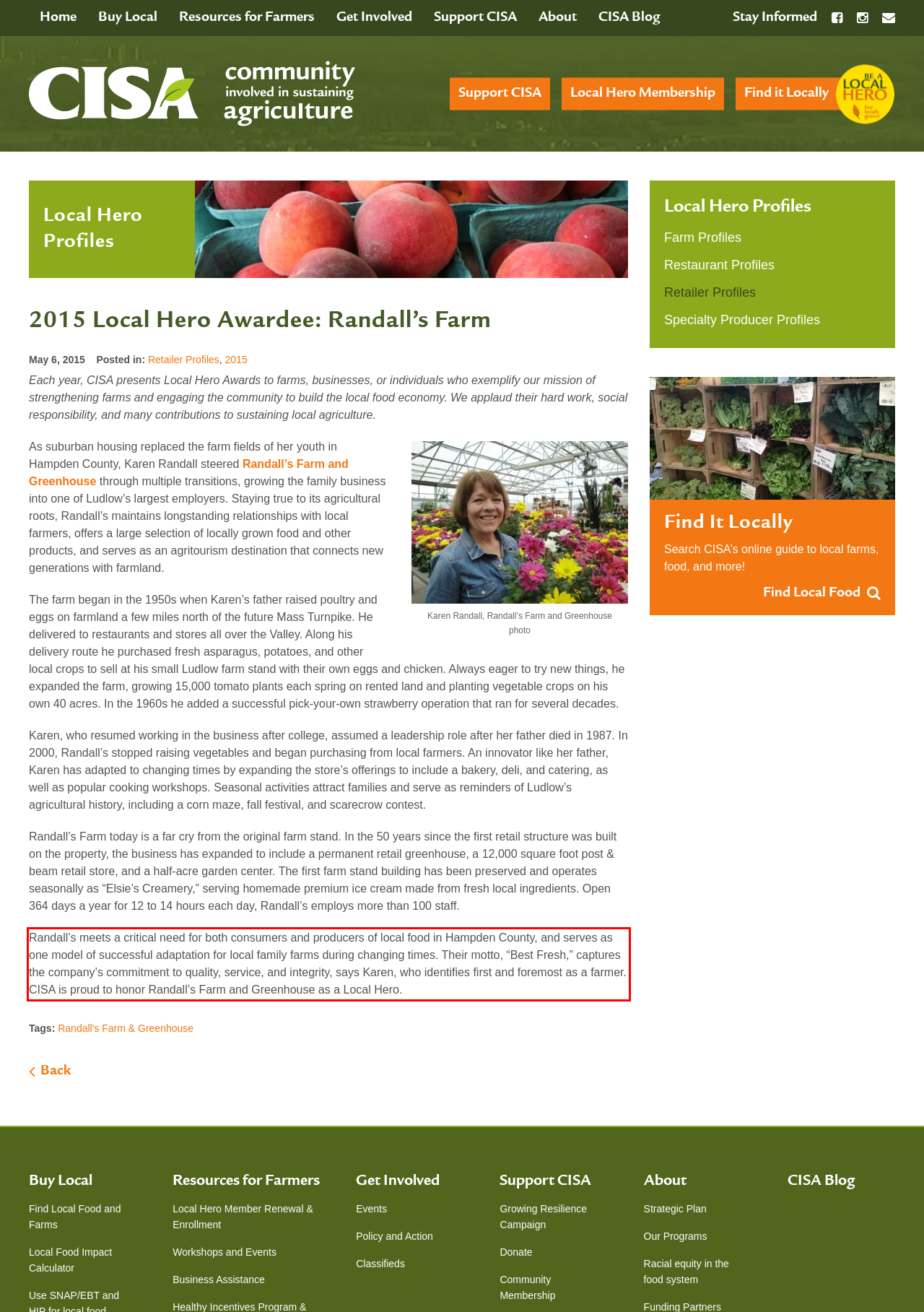Given a screenshot of a webpage containing a red rectangle bounding box, extract and provide the text content found within the red bounding box.

Randall’s meets a critical need for both consumers and producers of local food in Hampden County, and serves as one model of successful adaptation for local family farms during changing times. Their motto, “Best Fresh,” captures the company’s commitment to quality, service, and integrity, says Karen, who identifies first and foremost as a farmer. CISA is proud to honor Randall’s Farm and Greenhouse as a Local Hero.